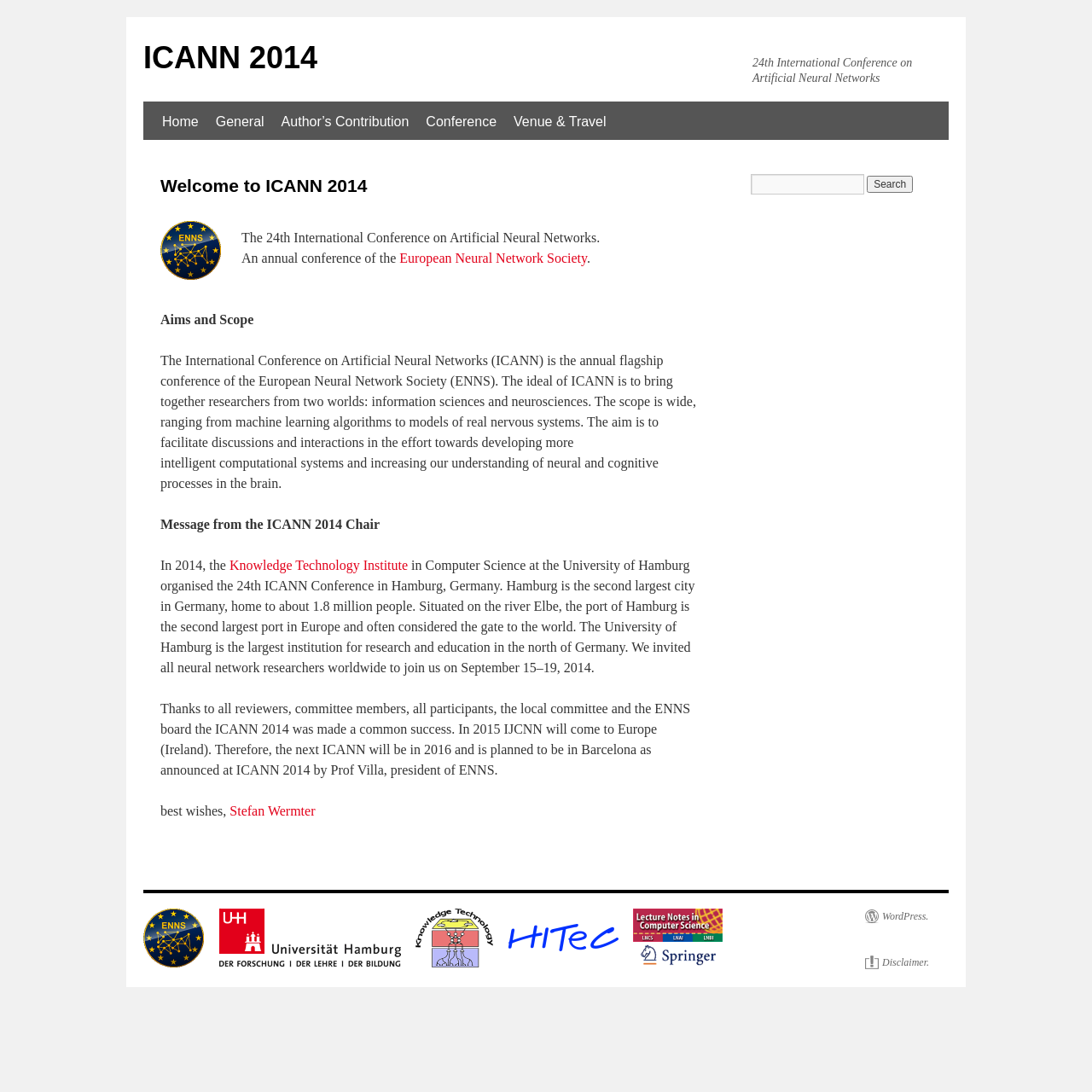Locate the bounding box coordinates of the element that should be clicked to execute the following instruction: "Search for a keyword".

[0.688, 0.159, 0.792, 0.178]